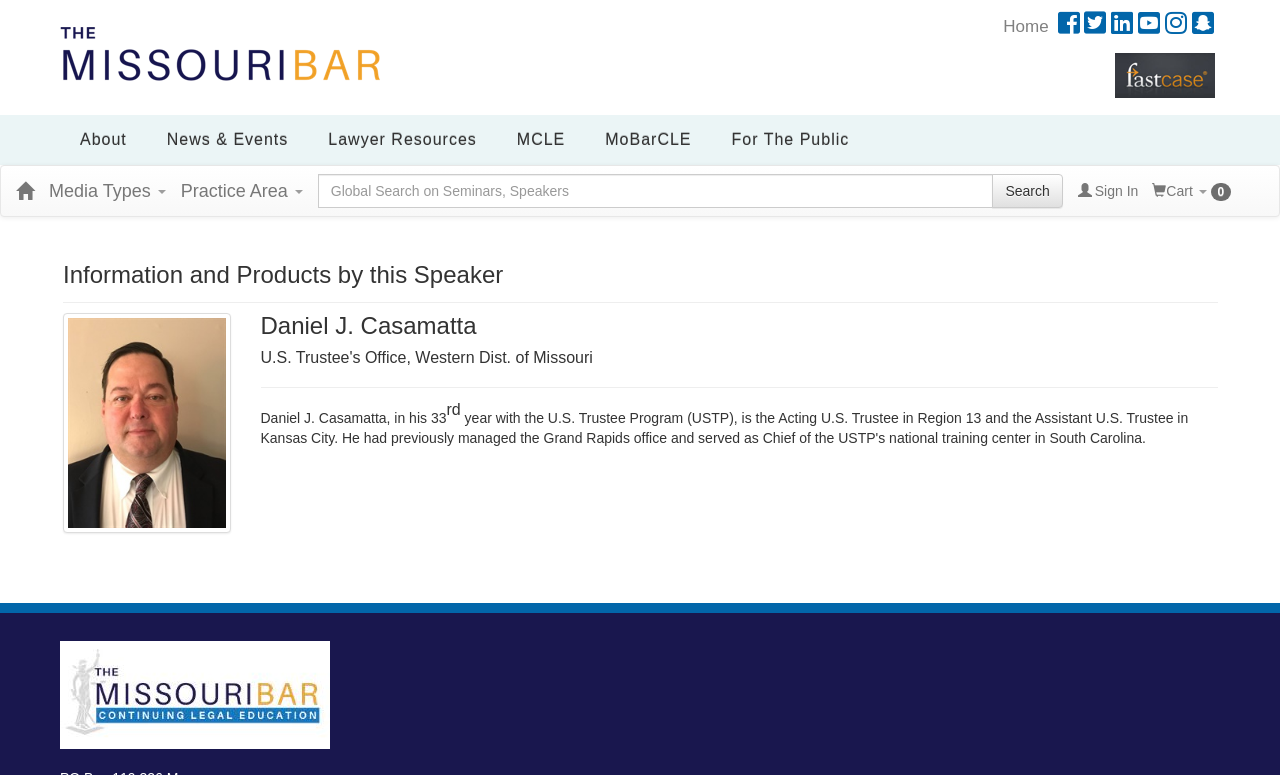Locate the coordinates of the bounding box for the clickable region that fulfills this instruction: "View Daniel J. Casamatta's profile".

[0.047, 0.035, 0.298, 0.105]